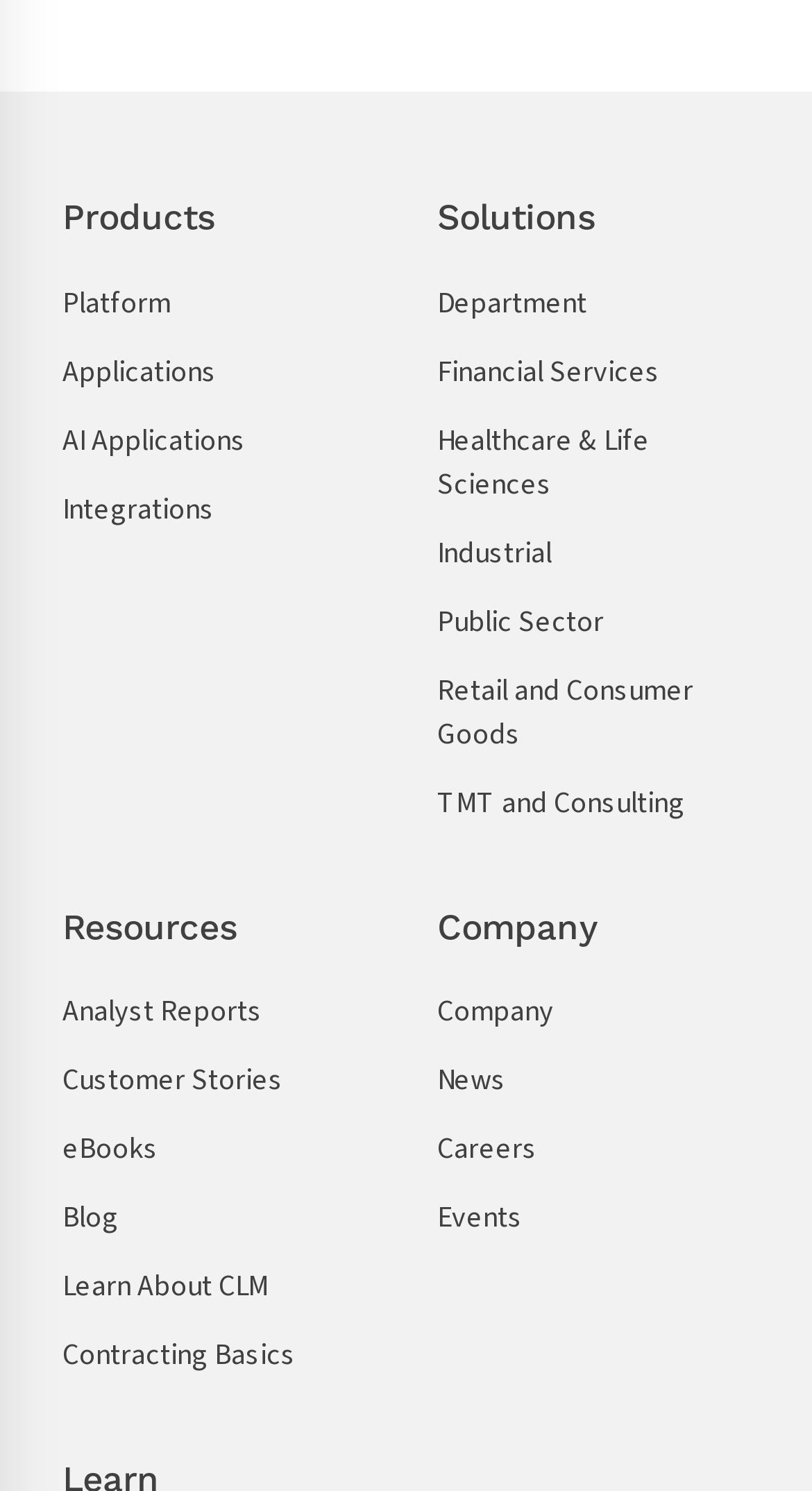What is the first link on the right side?
Observe the image and answer the question with a one-word or short phrase response.

Solutions